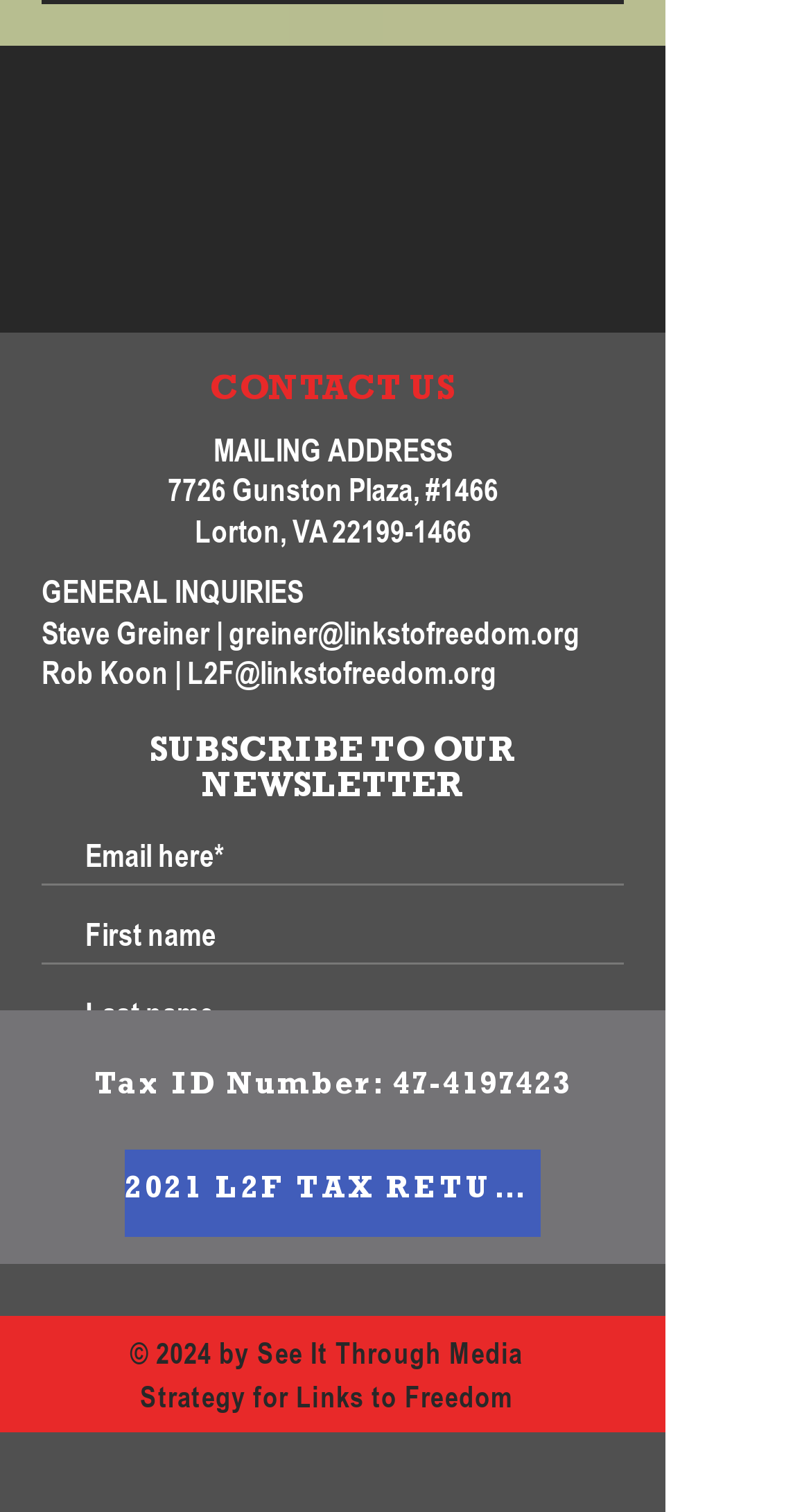Please identify the bounding box coordinates of where to click in order to follow the instruction: "Contact Steve Greiner".

[0.282, 0.402, 0.715, 0.433]